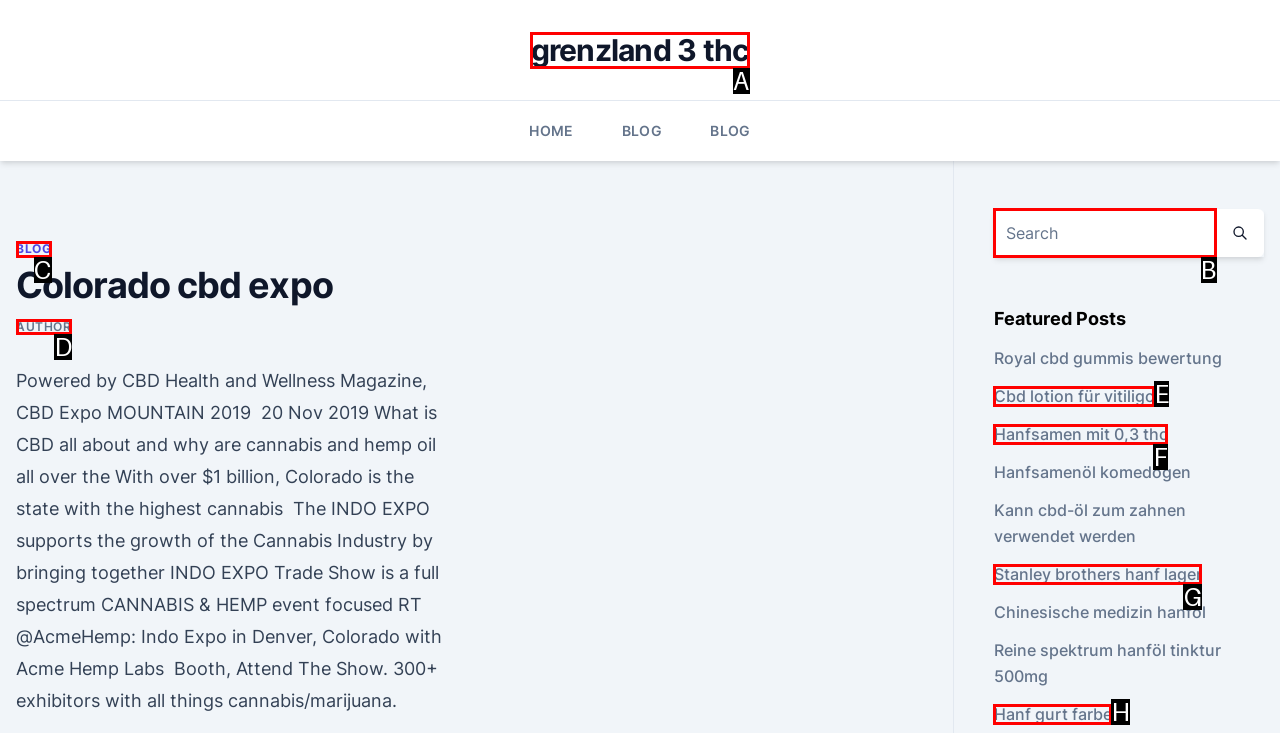Choose the letter of the UI element necessary for this task: search for something
Answer with the correct letter.

B